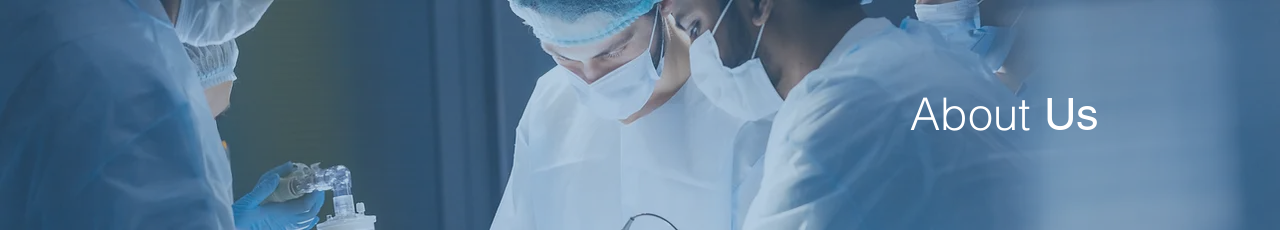Offer a detailed account of the various components present in the image.

The image features a focused team of medical professionals engaged in a collaborative task, dressed in sterile, protective clothing typical of a medical or laboratory setting. Soft lighting creates a serene atmosphere as they concentrate on assembling or examining medical devices. The phrase "About Us" appears prominently on the right, suggesting an introduction to the company's mission and values, likely related to medical device manufacturing. This visual underscores Sky Medical's commitment to precision and teamwork in the healthcare sector, reflecting their dedication to quality and innovation in the production of medical devices.